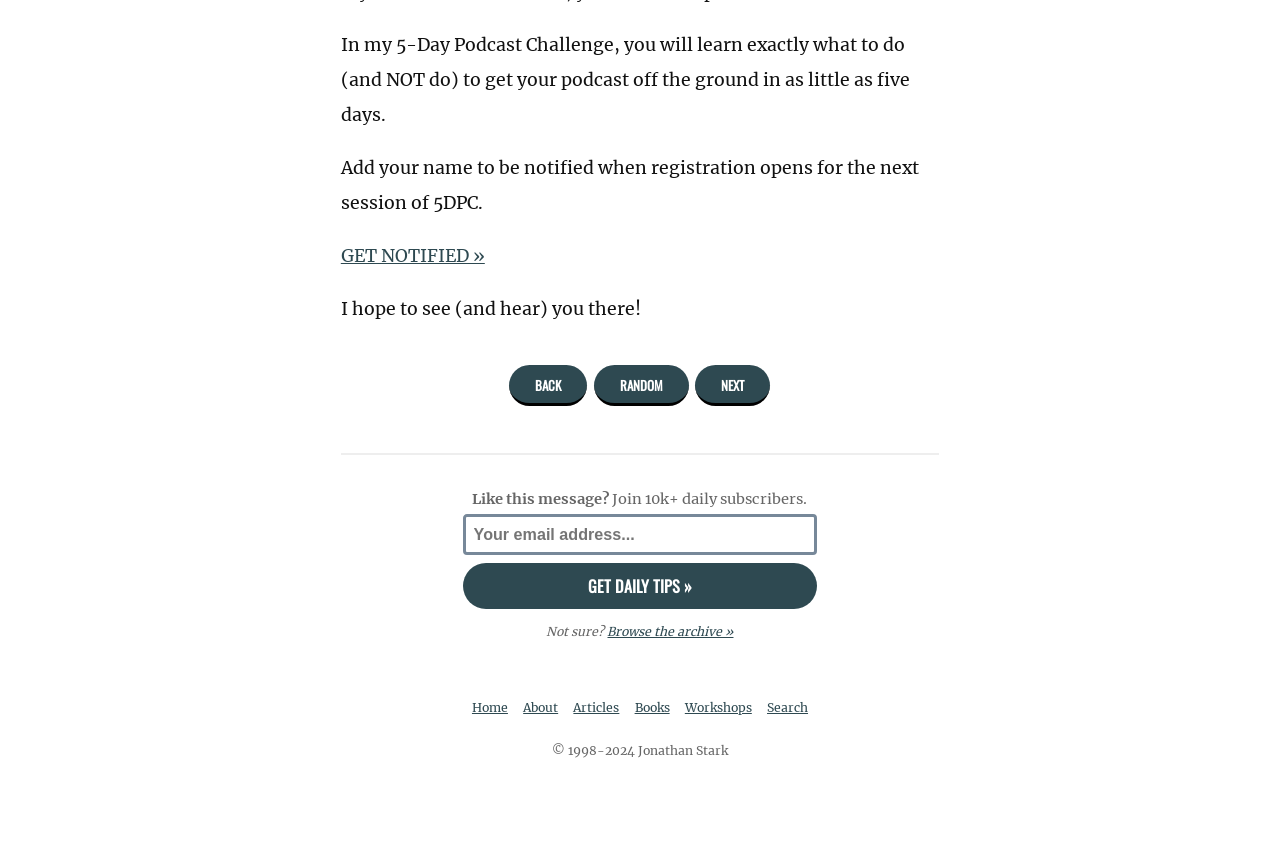Analyze the image and give a detailed response to the question:
What can you do with your email address?

You can enter your email address in the textbox and click the 'Get Daily Tips »' button to receive daily tips, as indicated by the StaticText element with the text 'Your email address...' and the button element with the text 'Get Daily Tips »'.